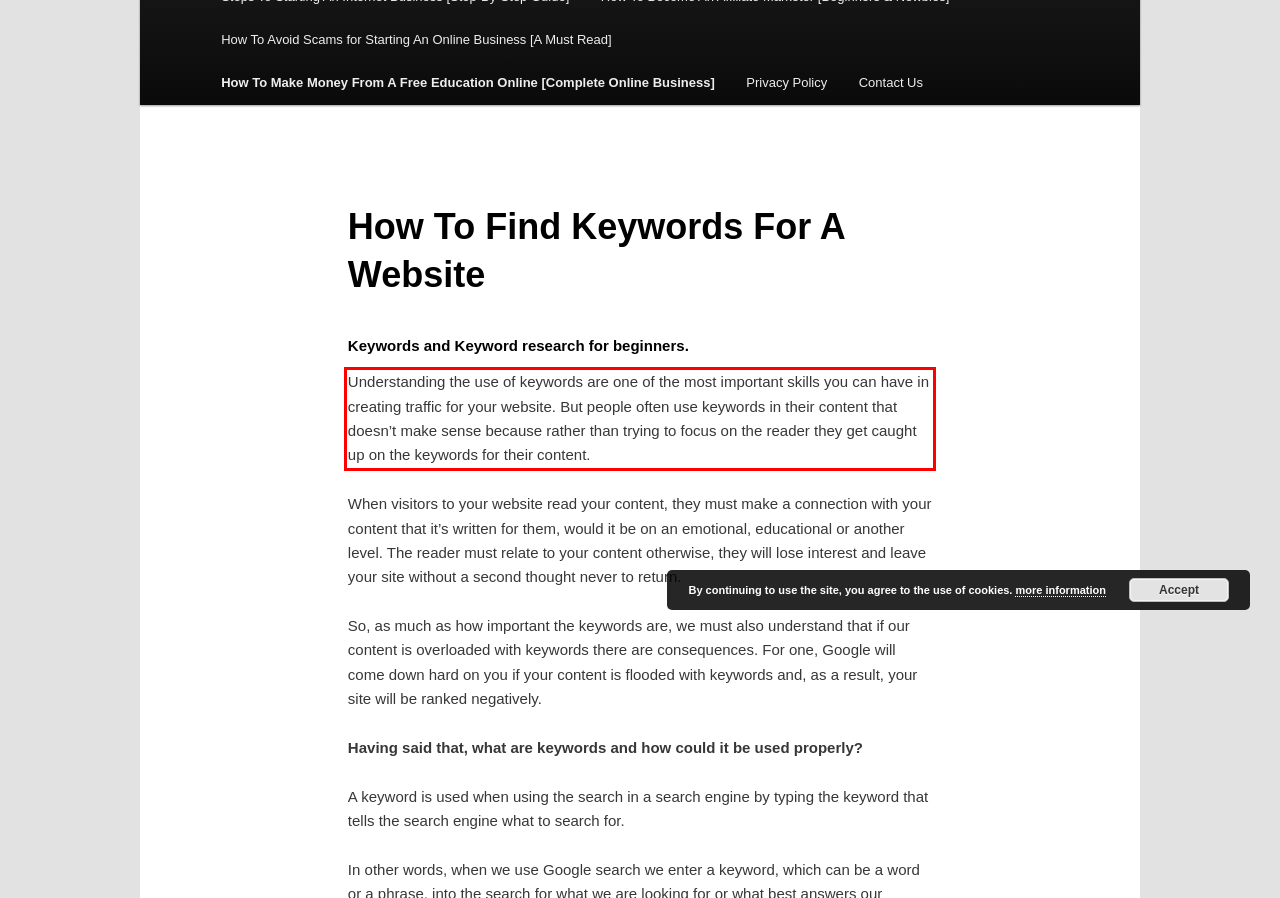Examine the screenshot of the webpage, locate the red bounding box, and generate the text contained within it.

Understanding the use of keywords are one of the most important skills you can have in creating traffic for your website. But people often use keywords in their content that doesn’t make sense because rather than trying to focus on the reader they get caught up on the keywords for their content.